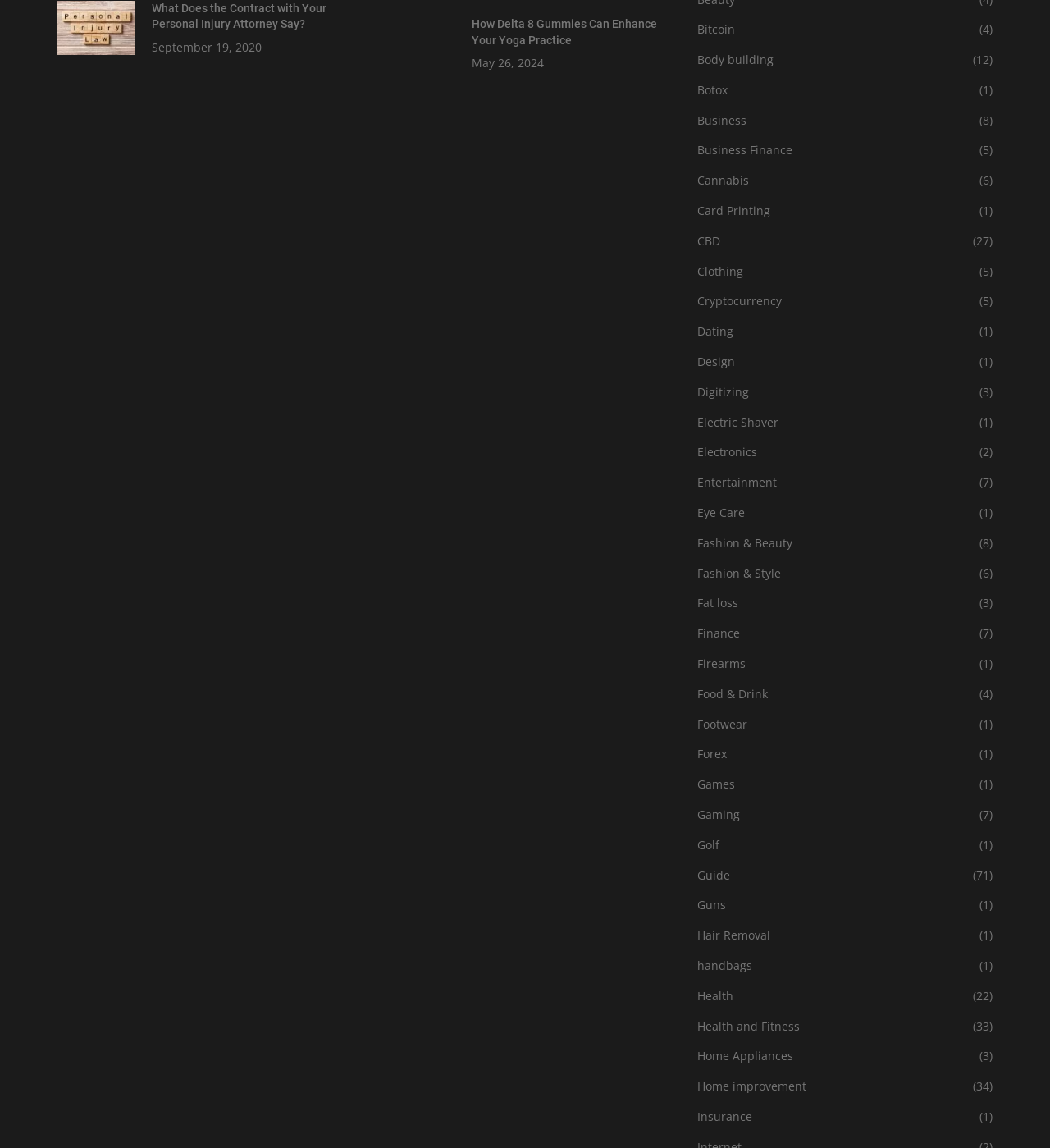Please identify the bounding box coordinates of the area that needs to be clicked to follow this instruction: "Explore the topic of Bitcoin".

[0.664, 0.019, 0.7, 0.032]